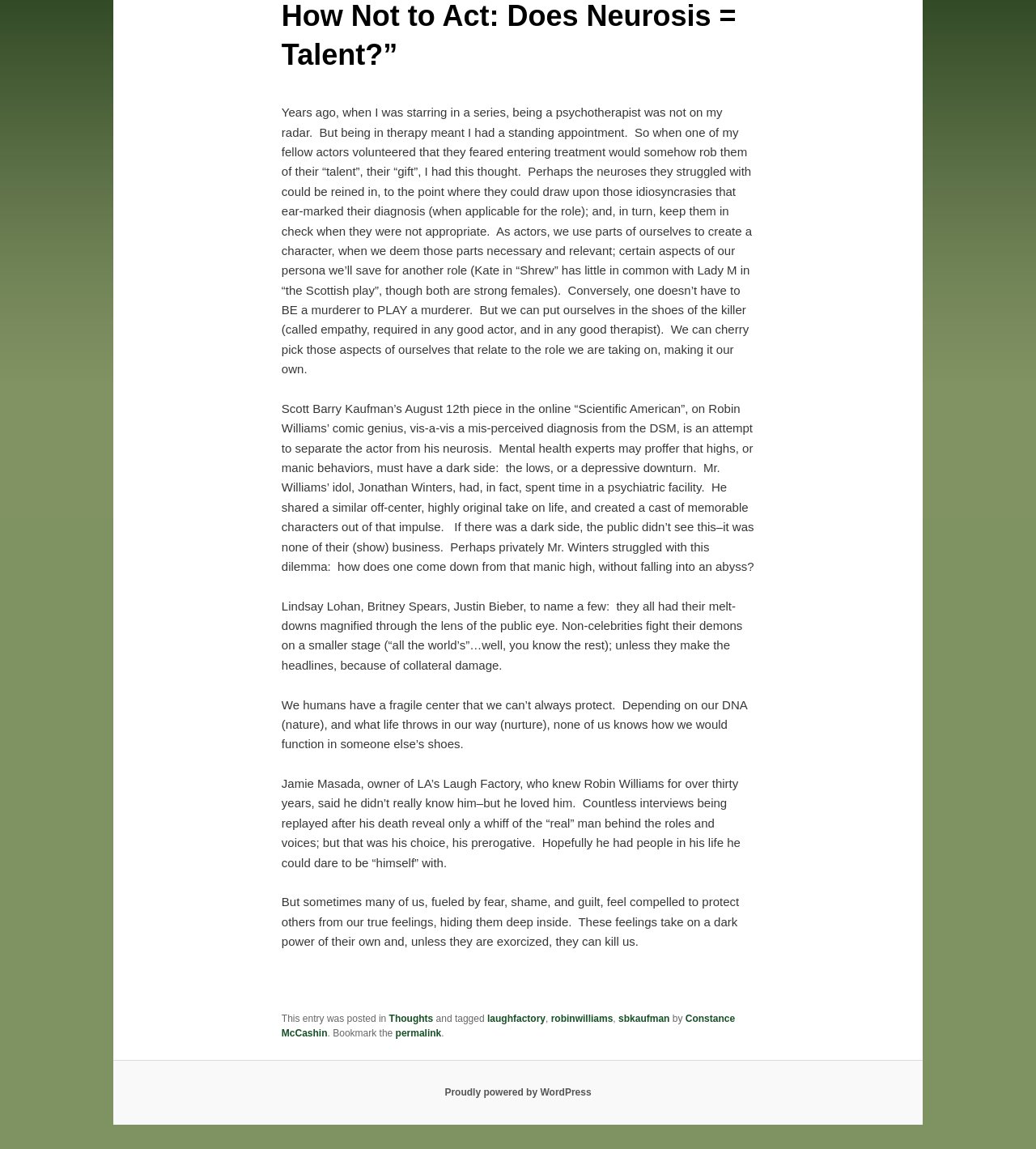Find the coordinates for the bounding box of the element with this description: "Proudly powered by WordPress".

[0.429, 0.946, 0.571, 0.956]